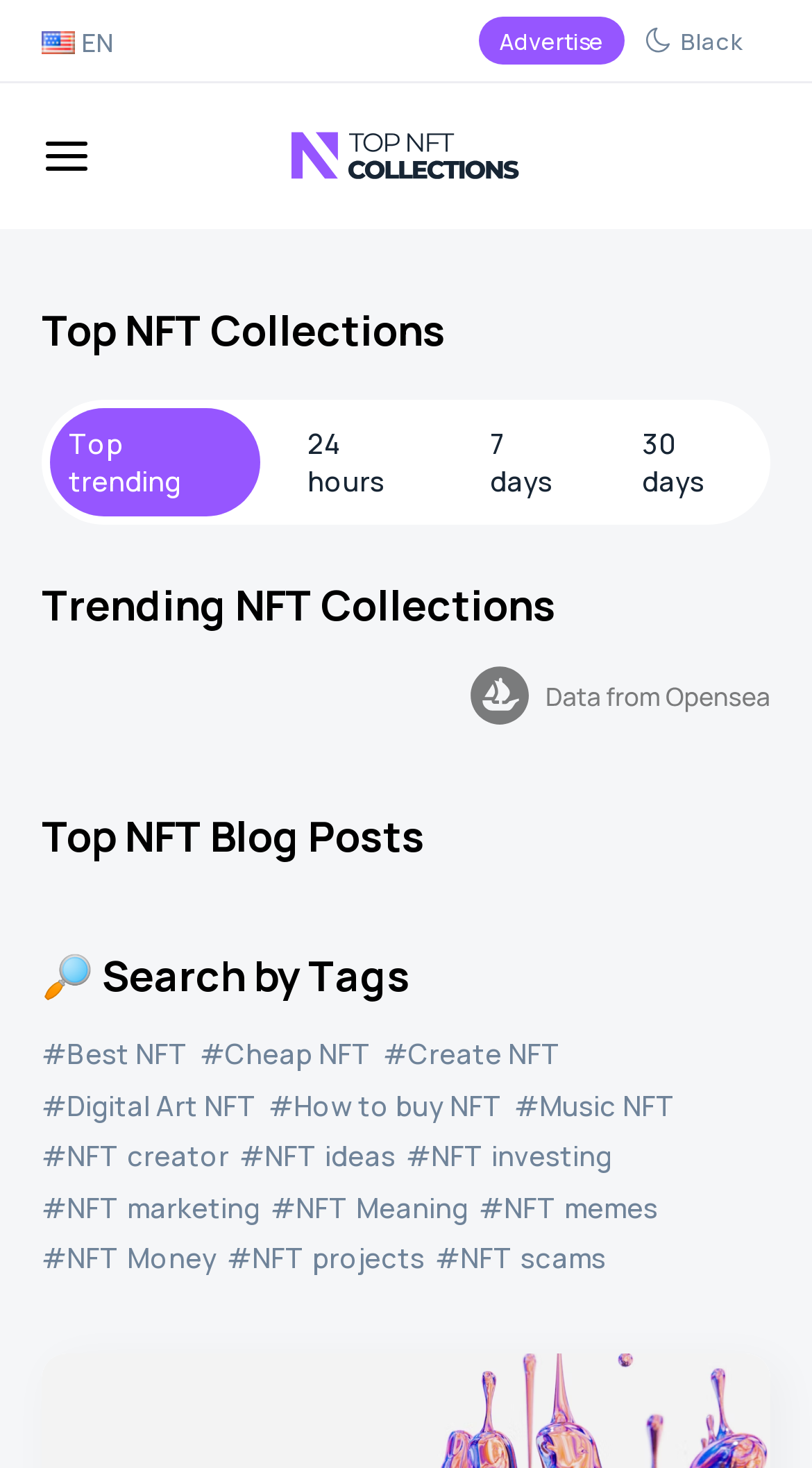How many images are present in the top navigation bar?
By examining the image, provide a one-word or phrase answer.

3